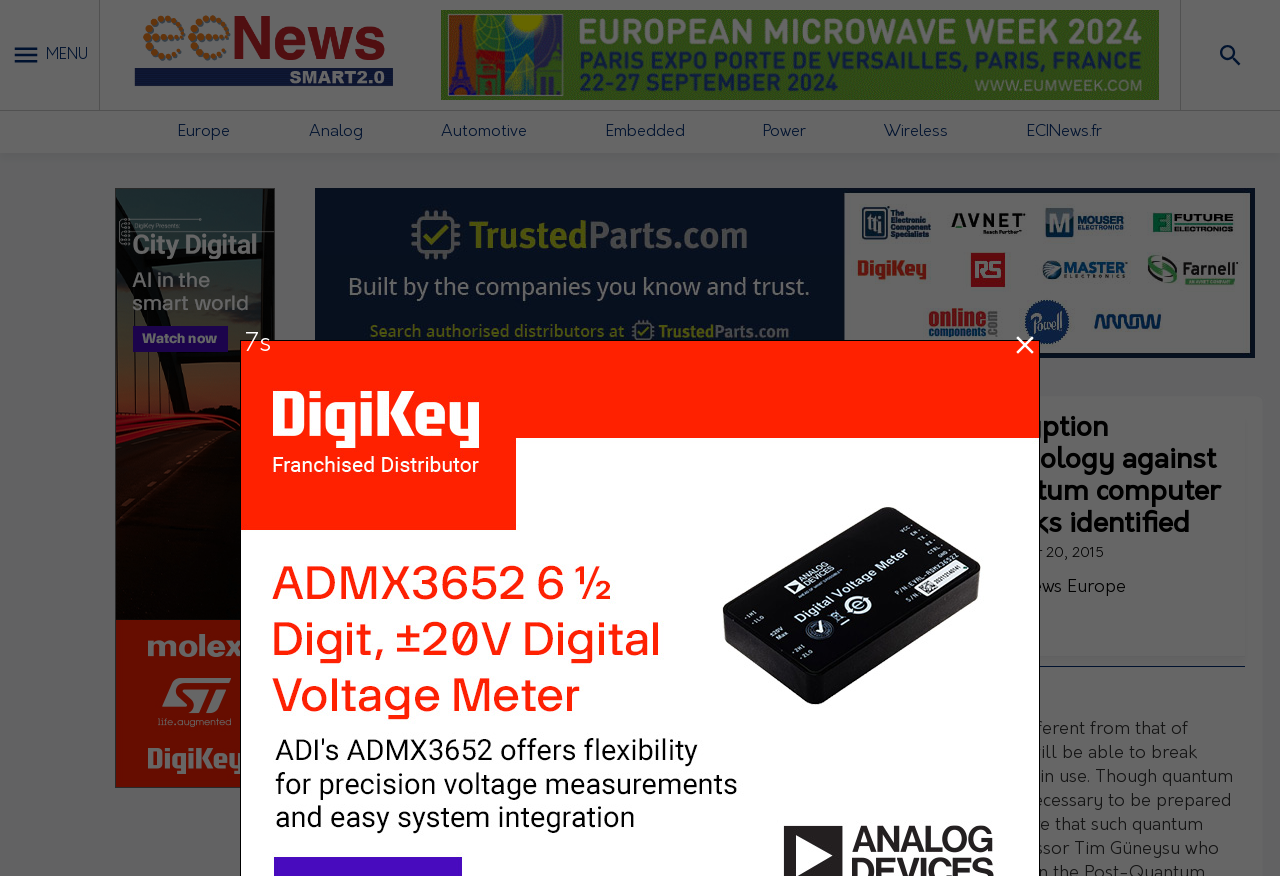Please find the bounding box for the UI component described as follows: "Power".

[0.596, 0.142, 0.63, 0.16]